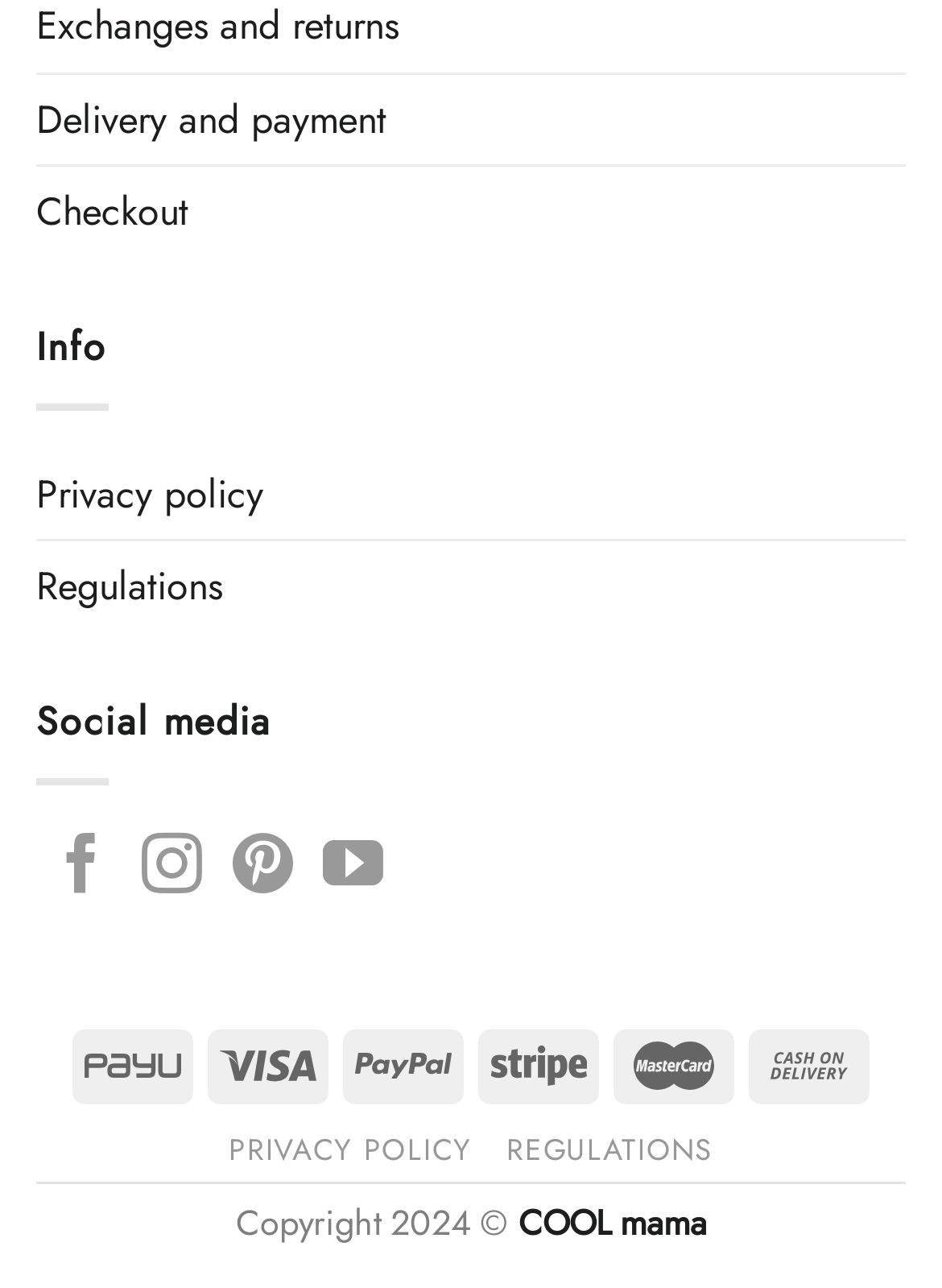Using the given element description, provide the bounding box coordinates (top-left x, top-left y, bottom-right x, bottom-right y) for the corresponding UI element in the screenshot: Regulations

[0.538, 0.876, 0.757, 0.91]